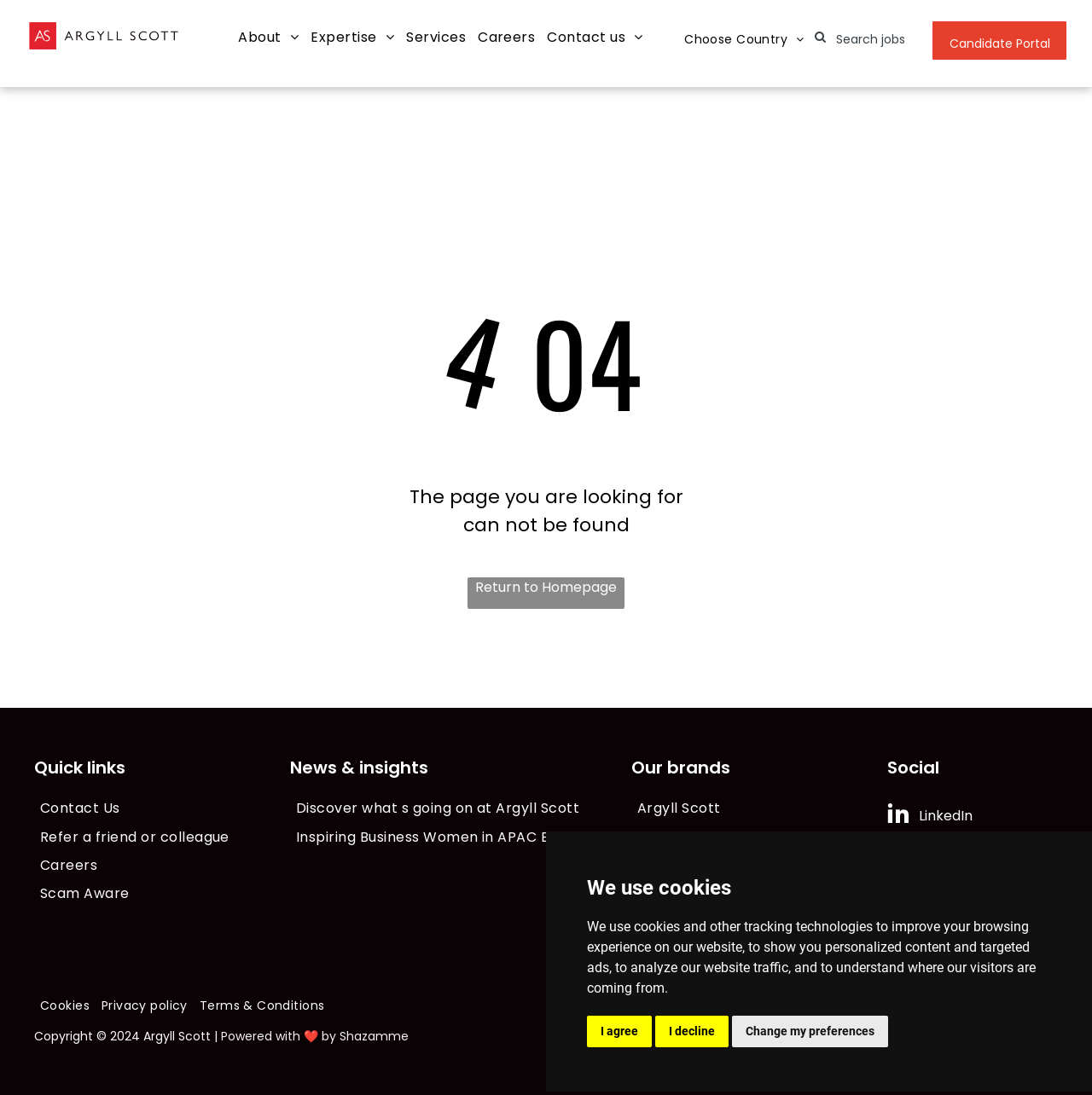What is the name of the company?
Please answer the question with as much detail as possible using the screenshot.

The name of the company is mentioned in the title of the webpage, which is 'We're here to make recruitment better - Argyll Scott · Argyll Scott'. This suggests that the company is Argyll Scott, a recruitment agency.